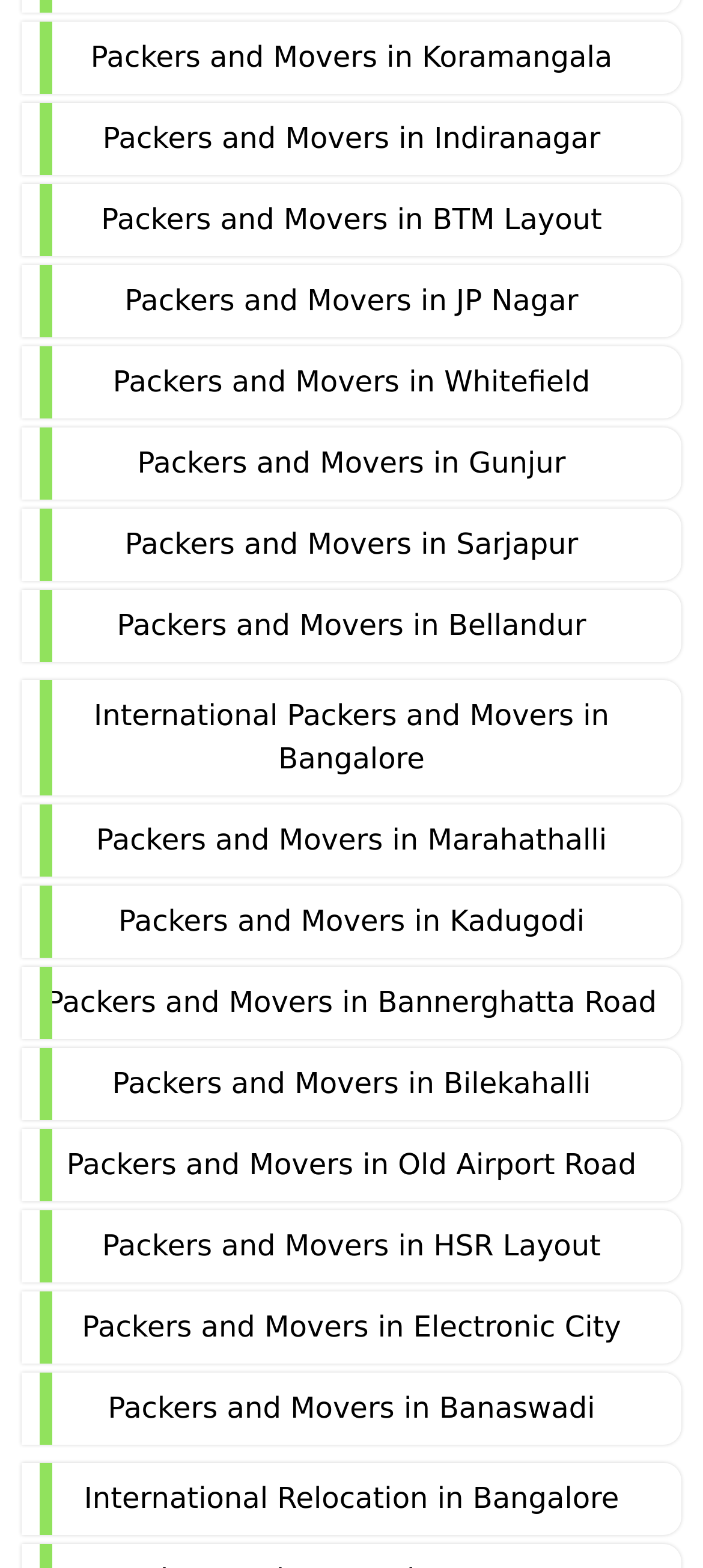Using the format (top-left x, top-left y, bottom-right x, bottom-right y), provide the bounding box coordinates for the described UI element. All values should be floating point numbers between 0 and 1: International Relocation in Bangalore

[0.031, 0.933, 0.969, 0.979]